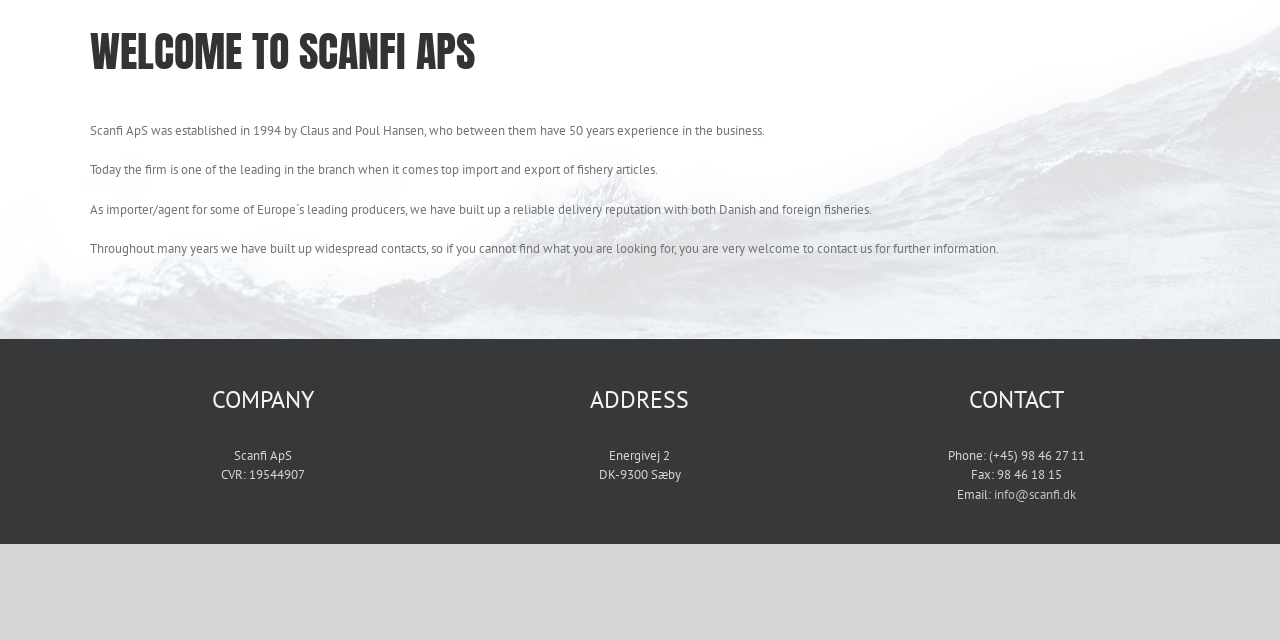Given the following UI element description: "info@scanfi.dk", find the bounding box coordinates in the webpage screenshot.

[0.777, 0.759, 0.841, 0.785]